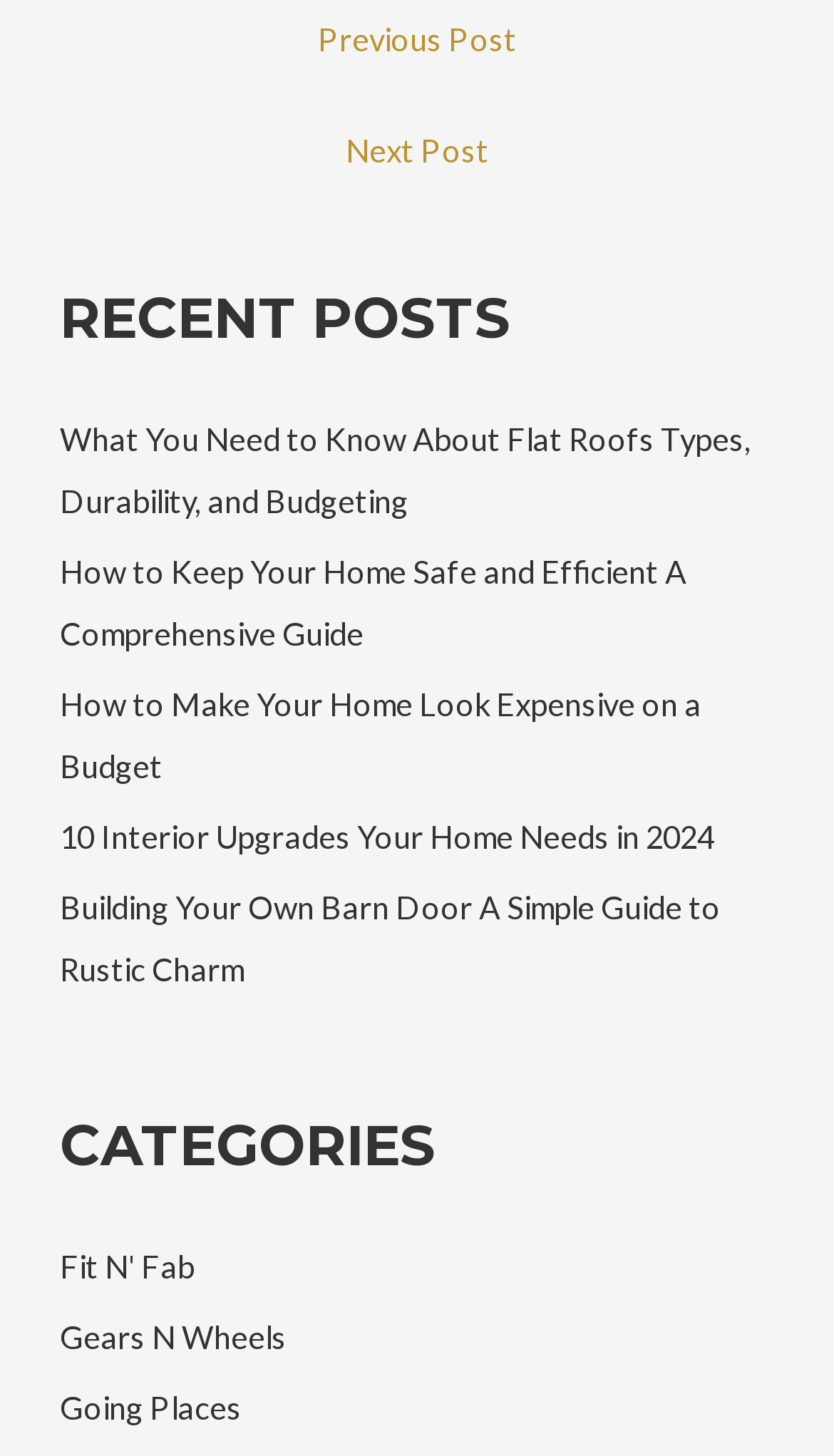Please identify the bounding box coordinates of the region to click in order to complete the given instruction: "view recent post about flat roofs". The coordinates should be four float numbers between 0 and 1, i.e., [left, top, right, bottom].

[0.071, 0.29, 0.9, 0.357]